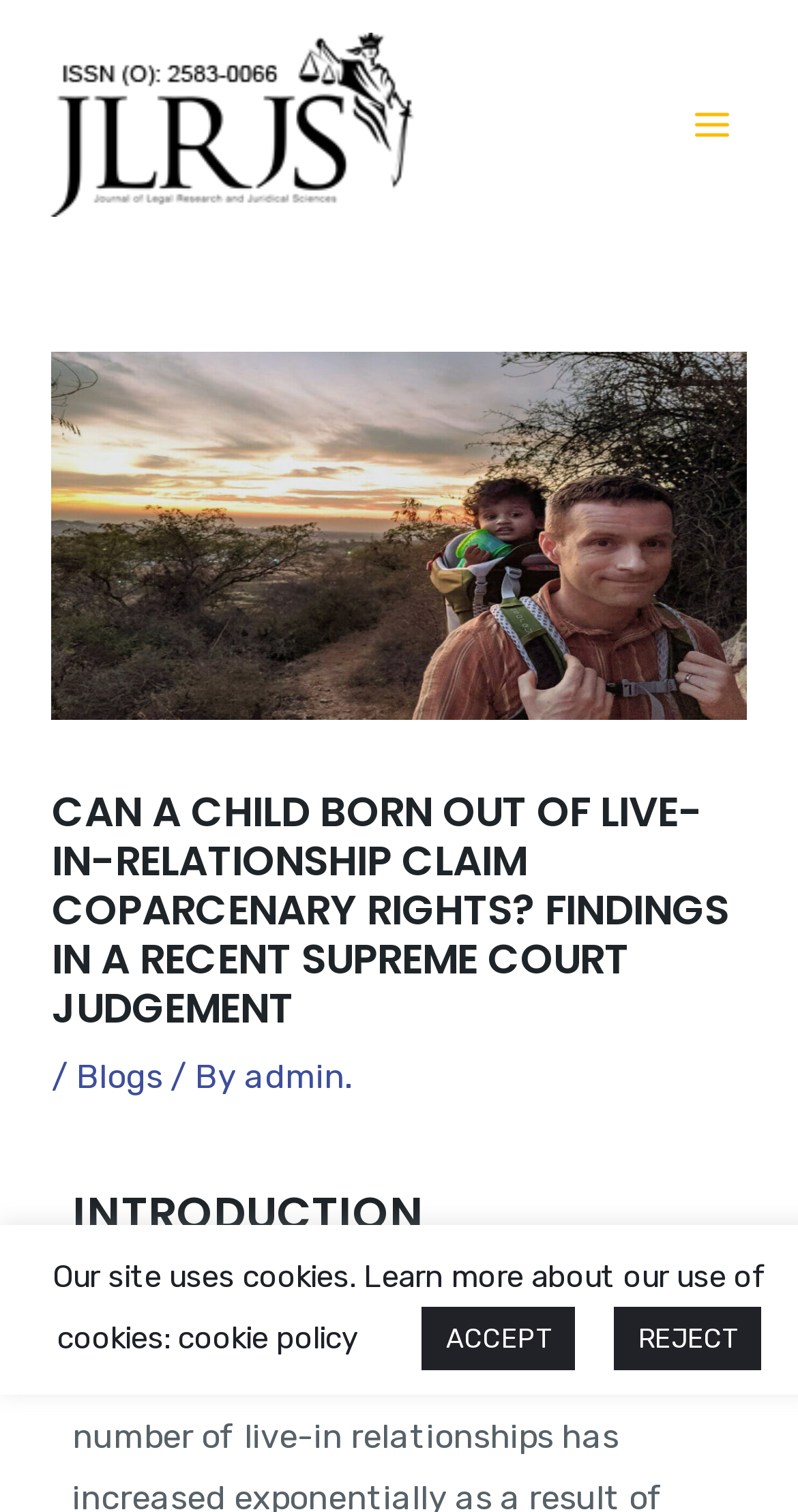Provide a one-word or short-phrase response to the question:
Who is the author of the blog post?

admin